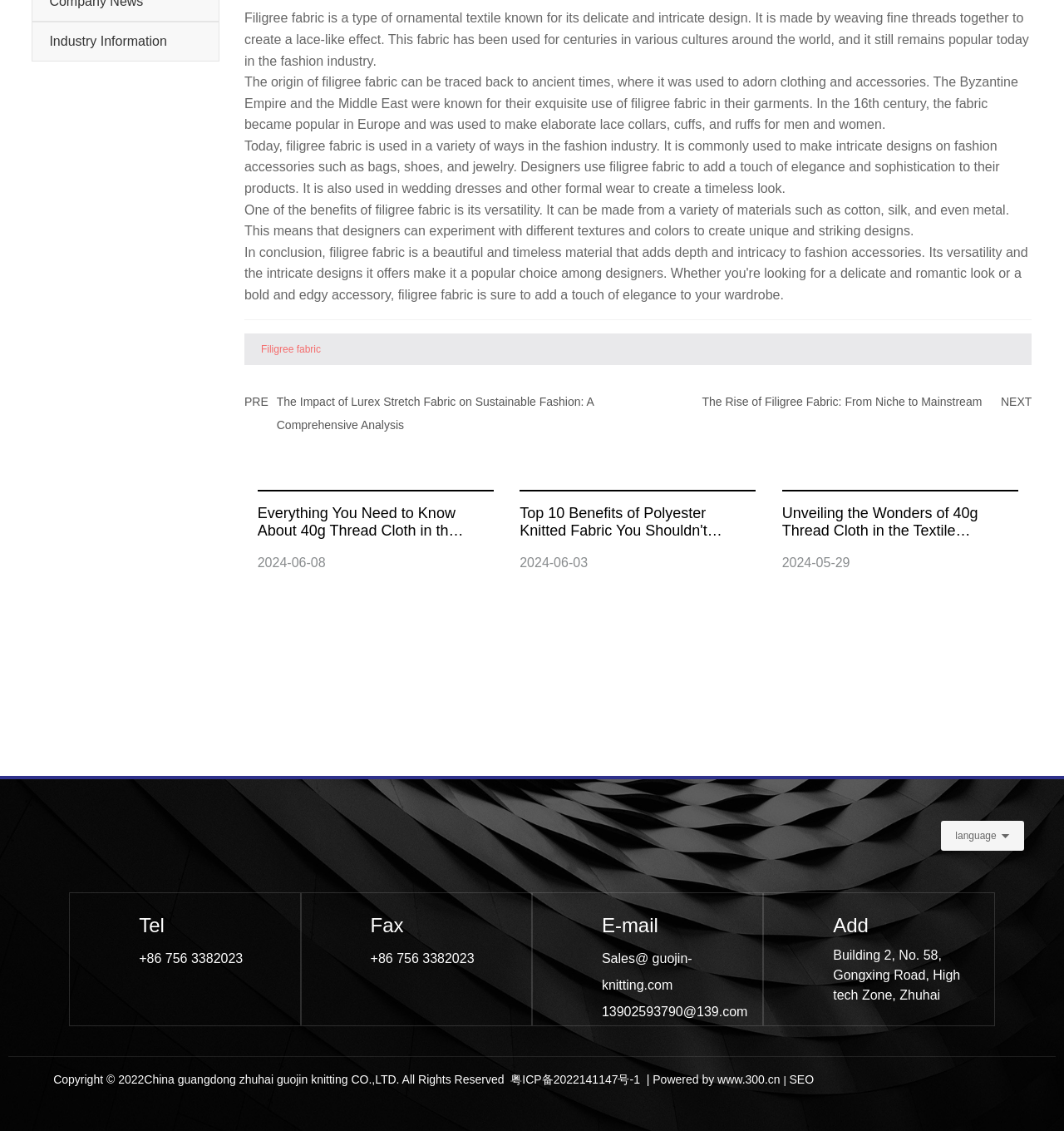Using the element description: "Industry Information", determine the bounding box coordinates. The coordinates should be in the format [left, top, right, bottom], with values between 0 and 1.

[0.046, 0.03, 0.157, 0.042]